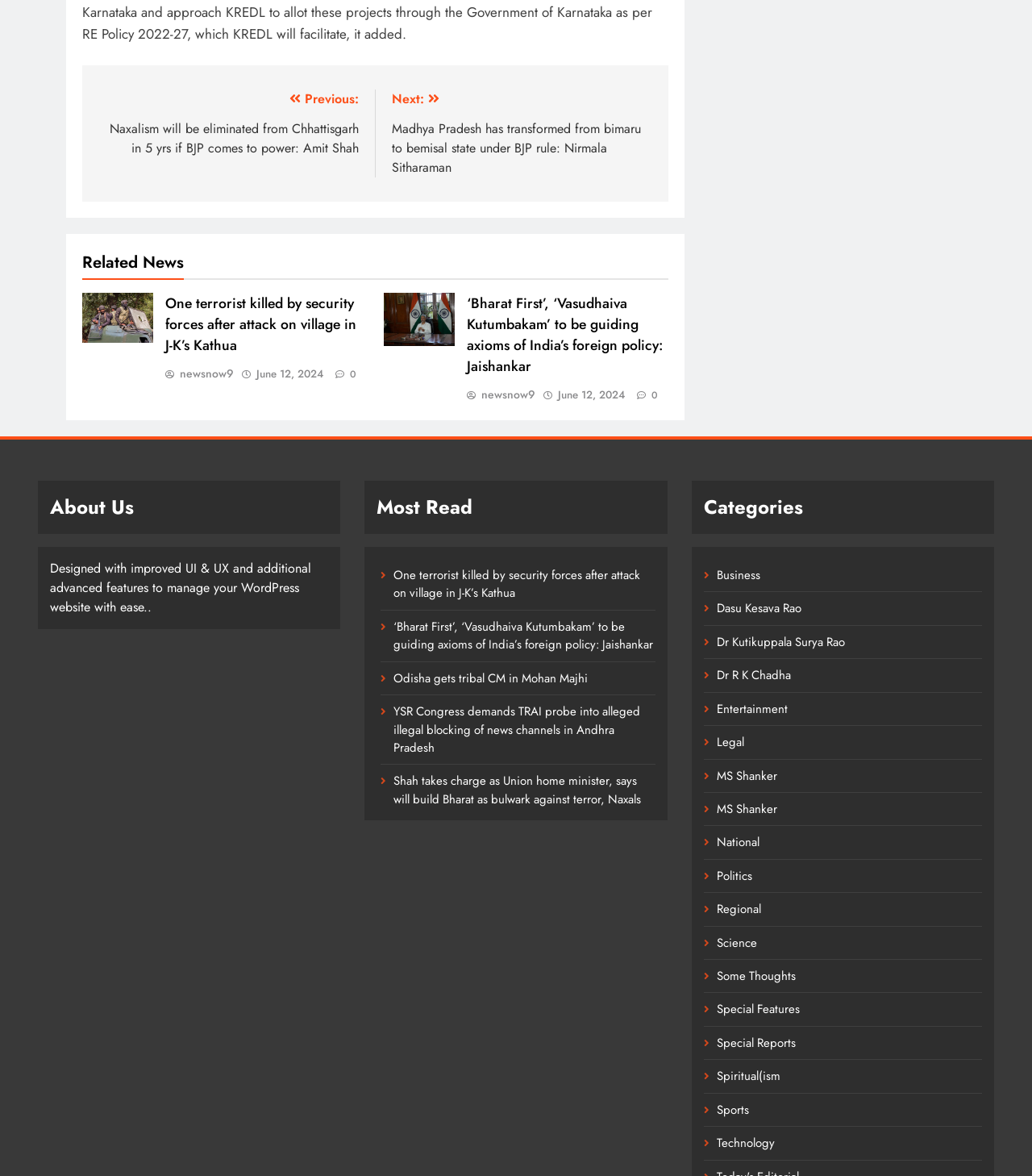How many categories are listed on the webpage?
Answer the question with just one word or phrase using the image.

18